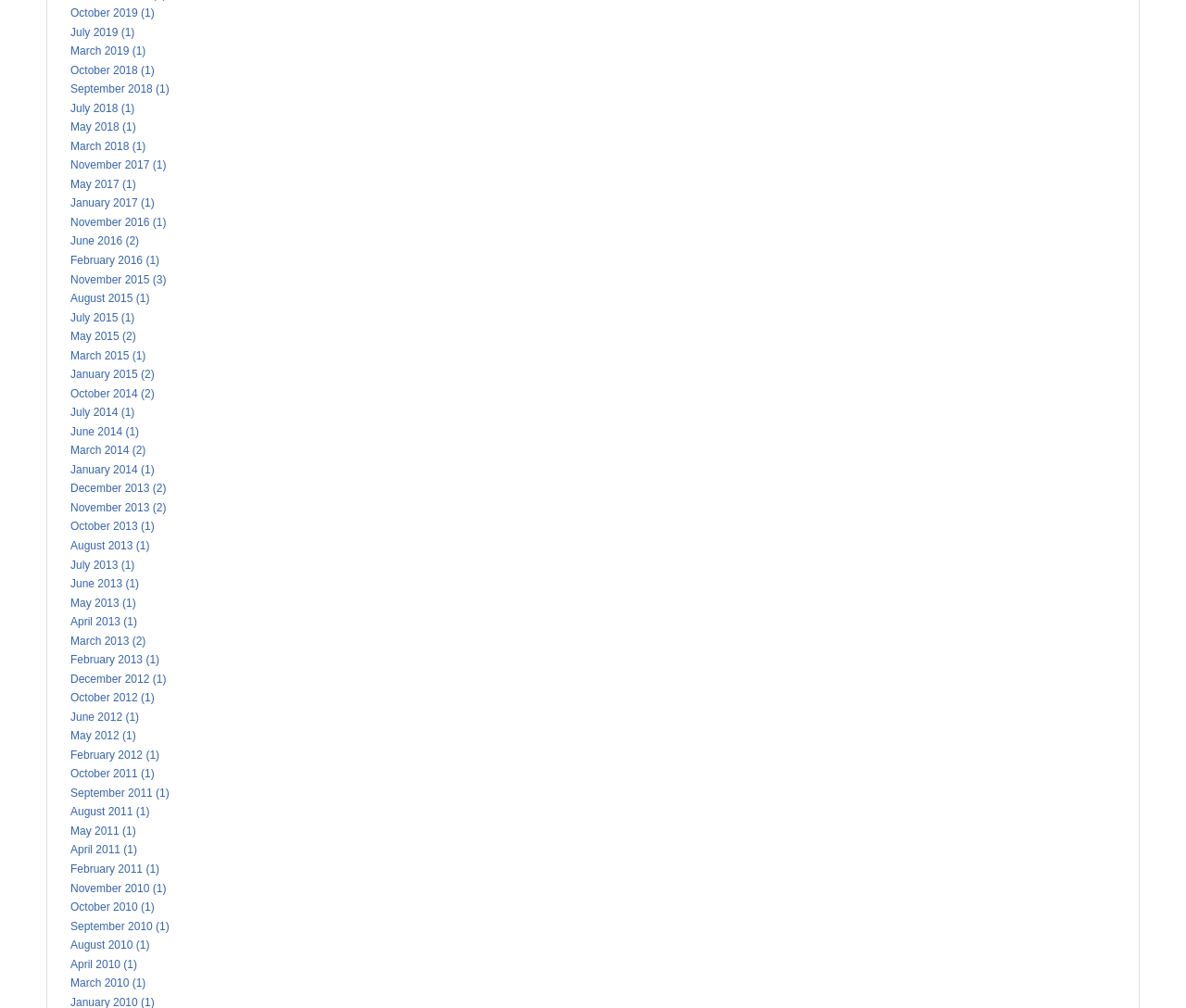Can you identify the bounding box coordinates of the clickable region needed to carry out this instruction: 'View July 2018 archives'? The coordinates should be four float numbers within the range of 0 to 1, stated as [left, top, right, bottom].

[0.059, 0.101, 0.114, 0.114]